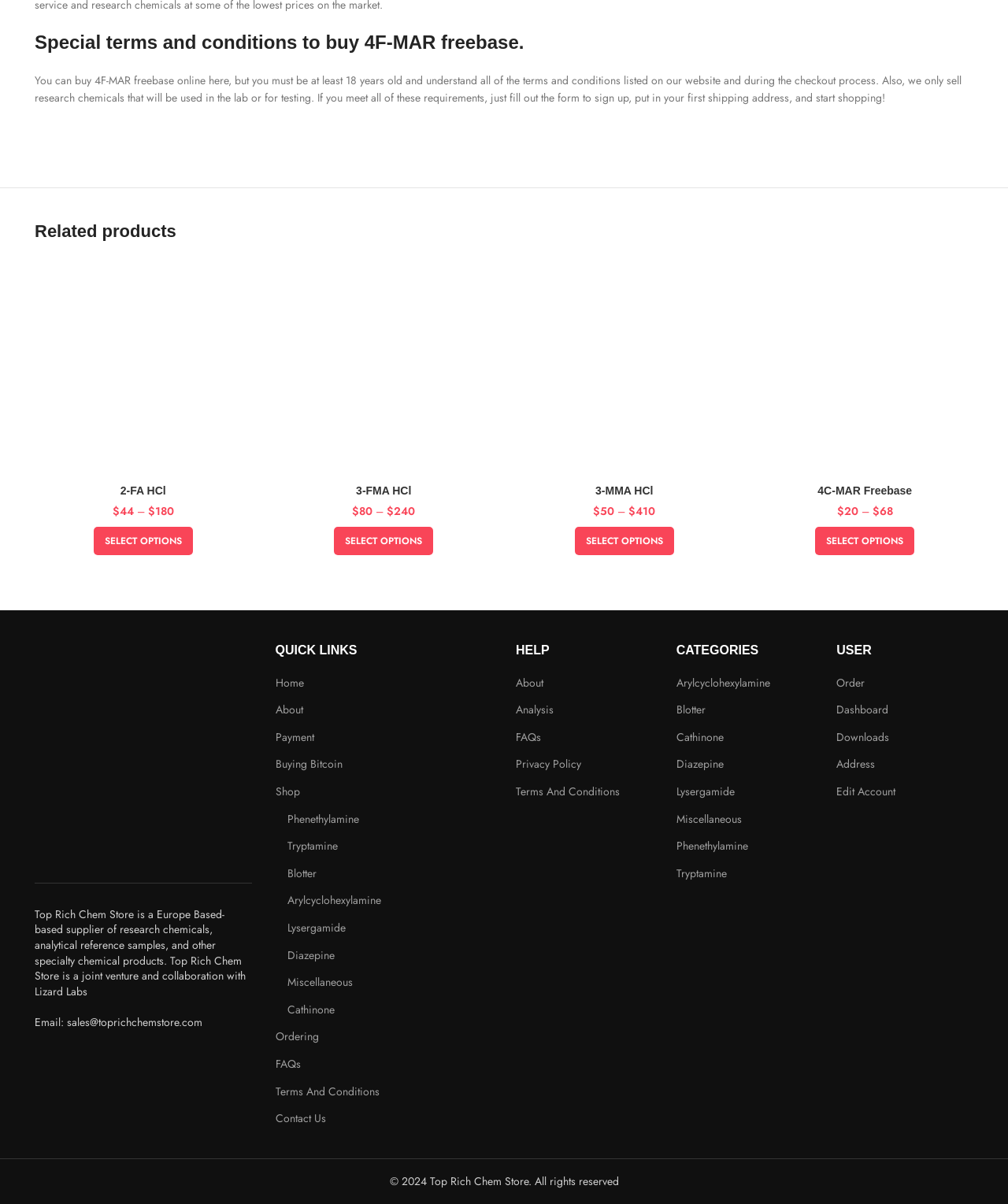Please identify the bounding box coordinates of the area that needs to be clicked to follow this instruction: "Select options for “2-FA HCl”".

[0.093, 0.438, 0.191, 0.461]